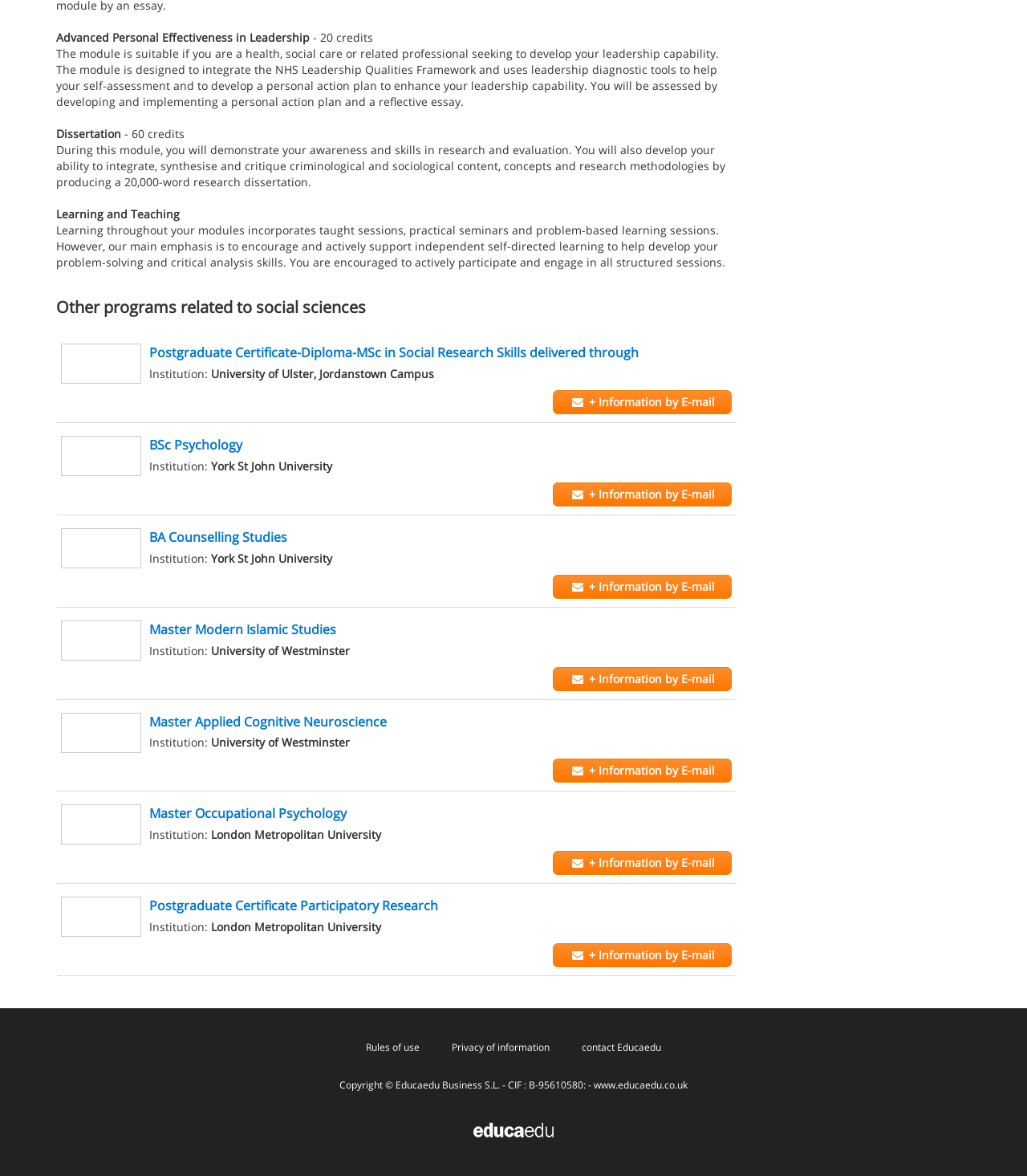From the screenshot, find the bounding box of the UI element matching this description: "BSc Psychology". Supply the bounding box coordinates in the form [left, top, right, bottom], each a float between 0 and 1.

[0.145, 0.371, 0.236, 0.386]